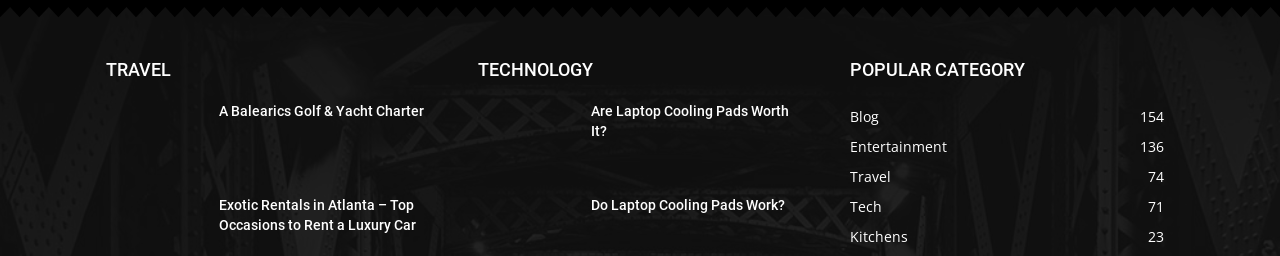Use a single word or phrase to answer this question: 
What type of content is presented in the 'TECHNOLOGY' section?

Laptop cooling pads